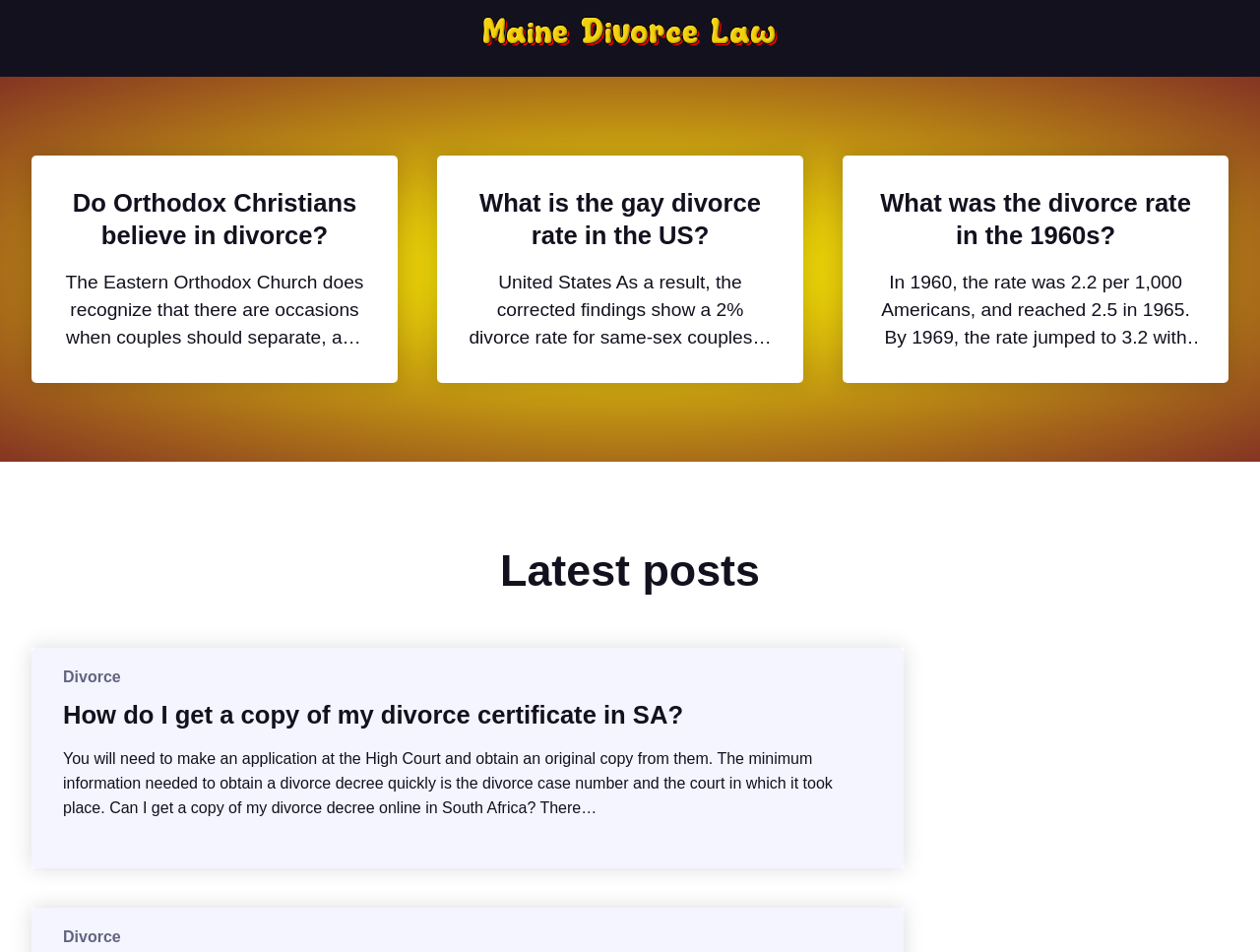Determine the bounding box coordinates of the clickable element to achieve the following action: 'Learn about getting a copy of a divorce certificate in SA'. Provide the coordinates as four float values between 0 and 1, formatted as [left, top, right, bottom].

[0.05, 0.788, 0.661, 0.858]